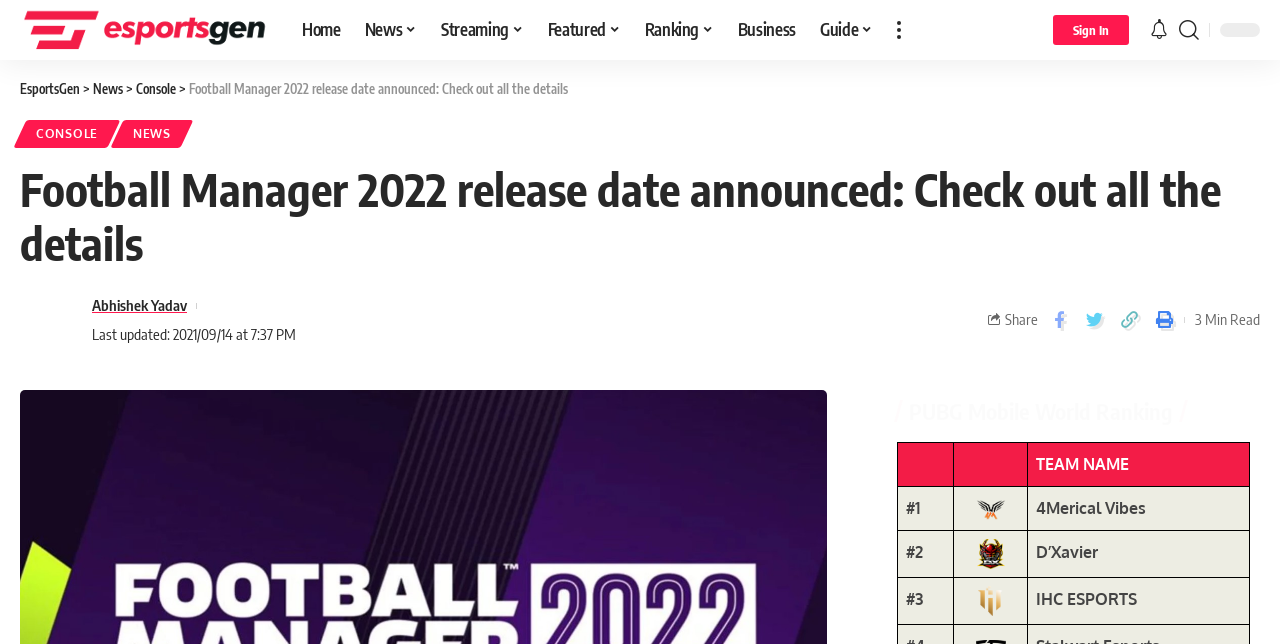Locate the bounding box coordinates of the area you need to click to fulfill this instruction: 'Sign in to the website'. The coordinates must be in the form of four float numbers ranging from 0 to 1: [left, top, right, bottom].

[0.823, 0.023, 0.882, 0.07]